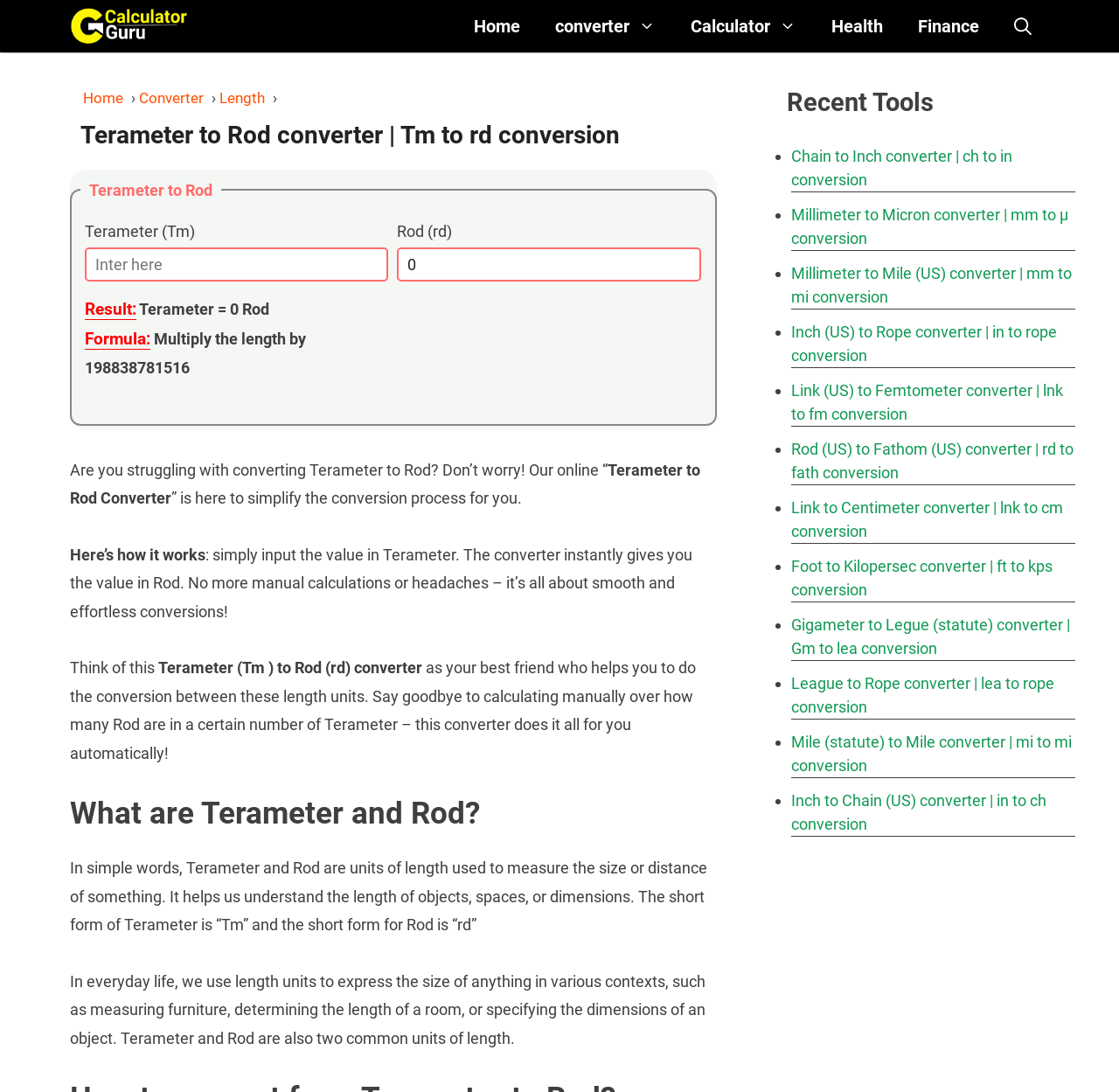Identify the bounding box coordinates of the area that should be clicked in order to complete the given instruction: "Click on the 'Home' link". The bounding box coordinates should be four float numbers between 0 and 1, i.e., [left, top, right, bottom].

[0.408, 0.0, 0.48, 0.048]